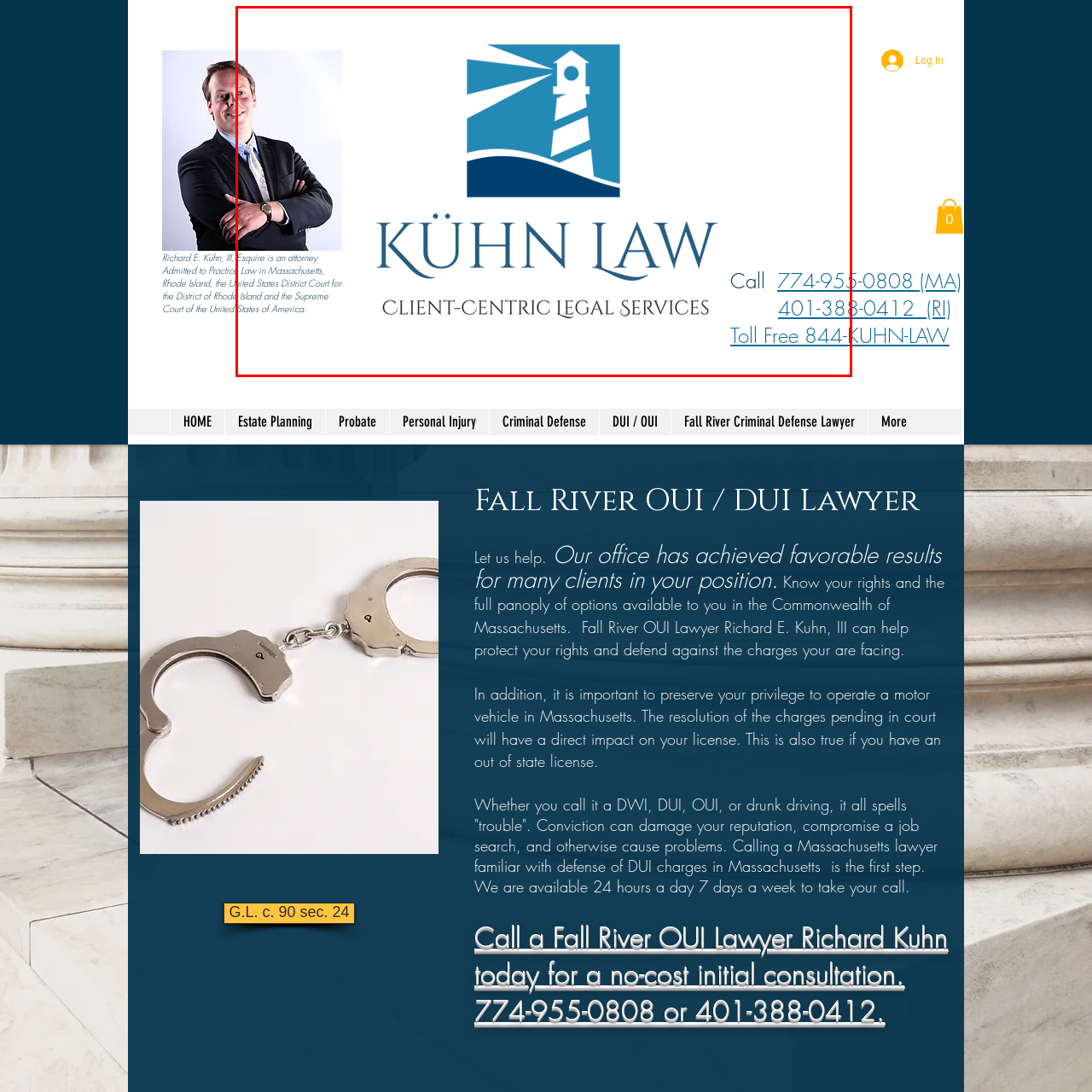Check the image highlighted in red, What does the lighthouse symbol in the logo signify?
 Please answer in a single word or phrase.

Guidance and safety